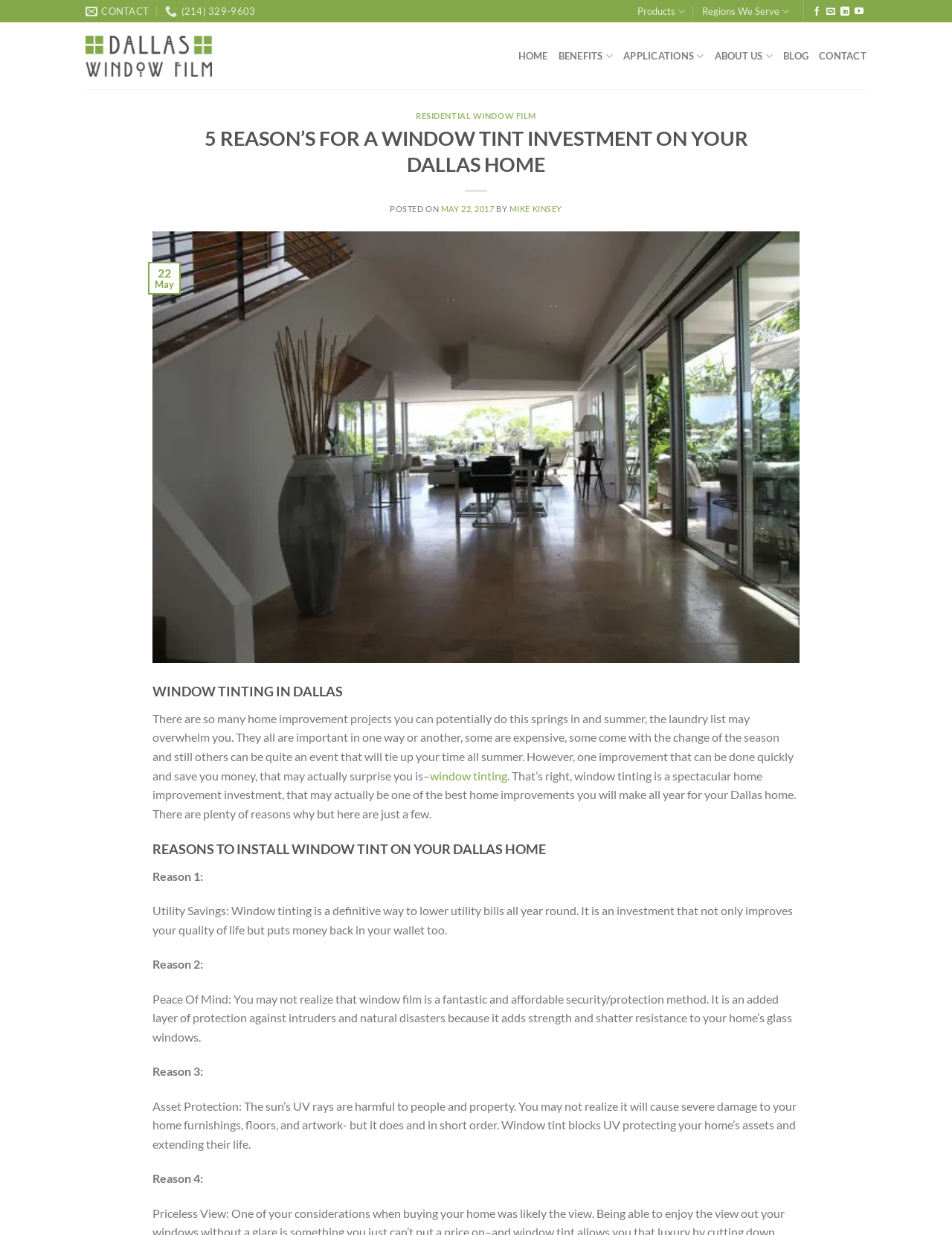What is the author's name?
Look at the image and answer with only one word or phrase.

Mike Kinsey